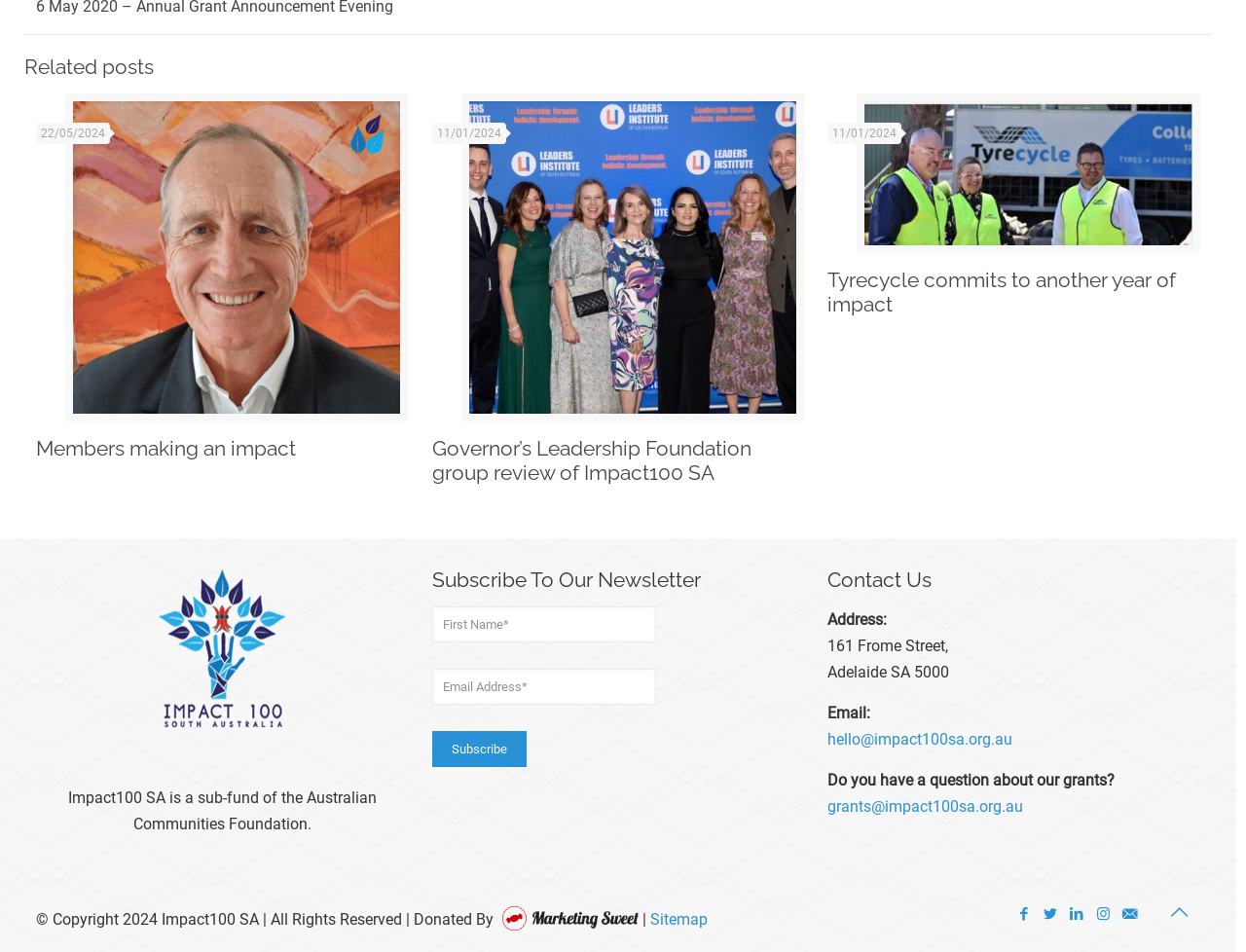Kindly determine the bounding box coordinates of the area that needs to be clicked to fulfill this instruction: "Click the 'Contact Us' link".

[0.664, 0.596, 0.963, 0.622]